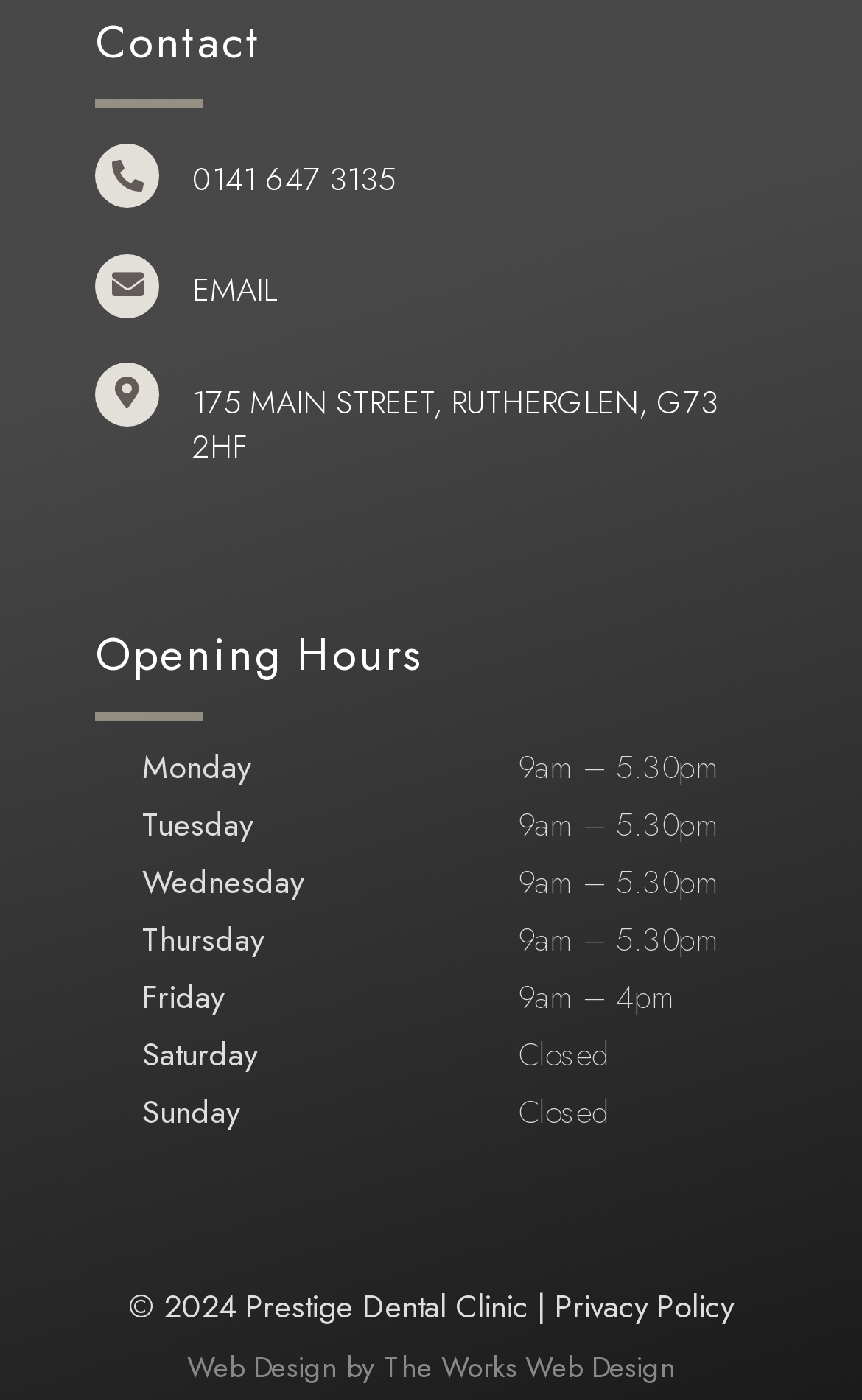What is the clinic's address?
Using the details shown in the screenshot, provide a comprehensive answer to the question.

I found the address by looking at the heading '175 MAIN STREET, RUTHERGLEN, G73 2HF' which is a separate section on the webpage, indicating it's the clinic's address.